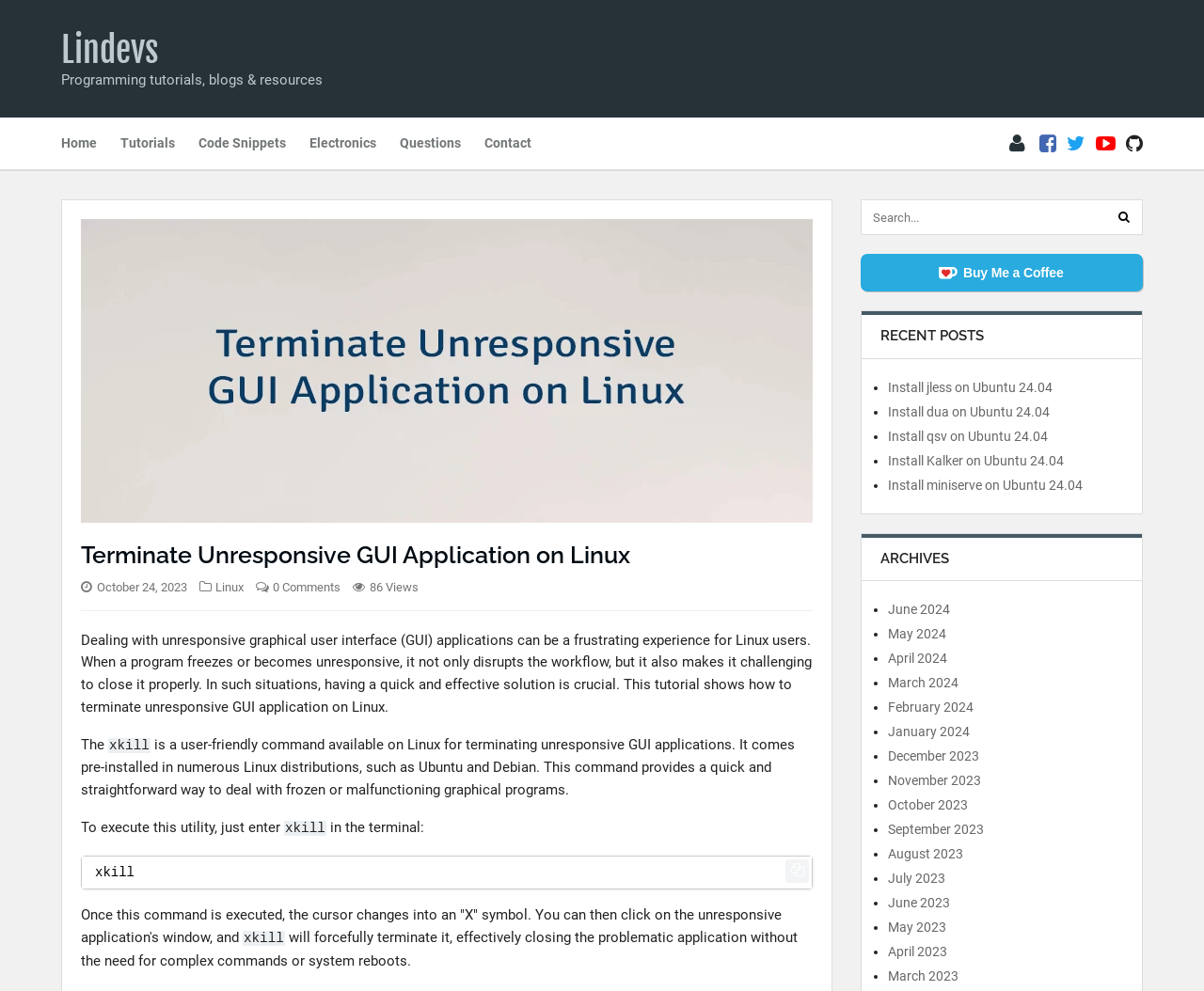Detail the webpage's structure and highlights in your description.

This webpage is about terminating unresponsive GUI applications on Linux. At the top, there is a navigation bar with links to "Home", "Tutorials", "Code Snippets", "Electronics", "Questions", and "Contact". On the right side of the navigation bar, there are four social media icons.

Below the navigation bar, there is a header section with a title "Terminate Unresponsive GUI Application on Linux" and a subtitle "Published on October 24, 2023 at 3:55 PM +00:00". The header section also includes the category "Linux" and a comment count "0 Comments".

The main content of the webpage is divided into several sections. The first section explains the problem of dealing with unresponsive GUI applications on Linux and introduces the solution using the "xkill" command. The section includes a code block with the command "xkill" and a brief description of how to use it.

The second section provides more details on how to execute the "xkill" command and its effects on the unresponsive application. The section includes a paragraph of text and a code block with the command "xkill" again.

On the right side of the webpage, there is a search bar and a "Buy Me a Coffee" link. Below the search bar, there is a section titled "RECENT POSTS" with a list of recent posts, each with a title and a link.

Further down the webpage, there is a section titled "ARCHIVES" with a list of archive links, each representing a month from June 2024 to April 2023.